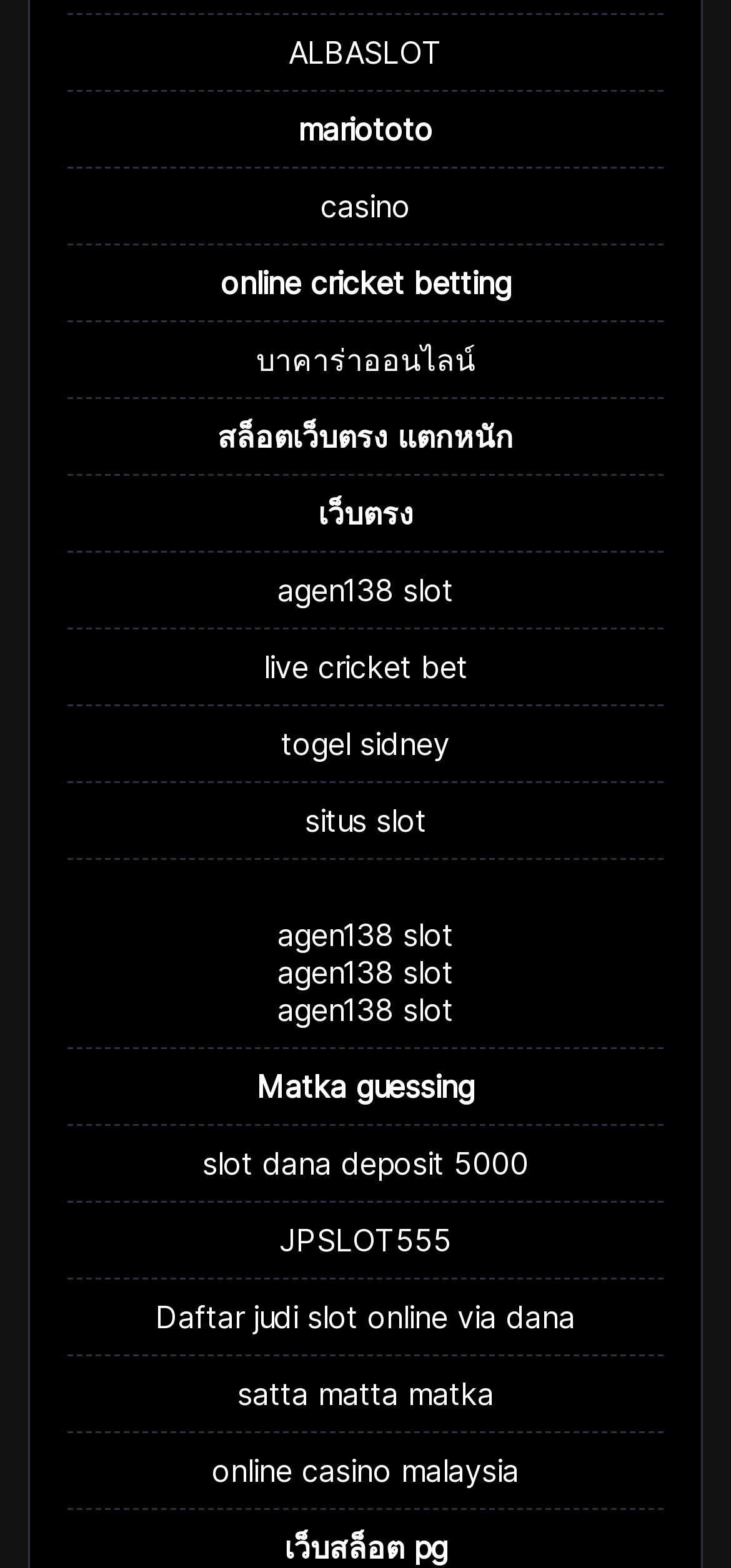Can you pinpoint the bounding box coordinates for the clickable element required for this instruction: "Visit online cricket betting website"? The coordinates should be four float numbers between 0 and 1, i.e., [left, top, right, bottom].

[0.301, 0.168, 0.699, 0.192]